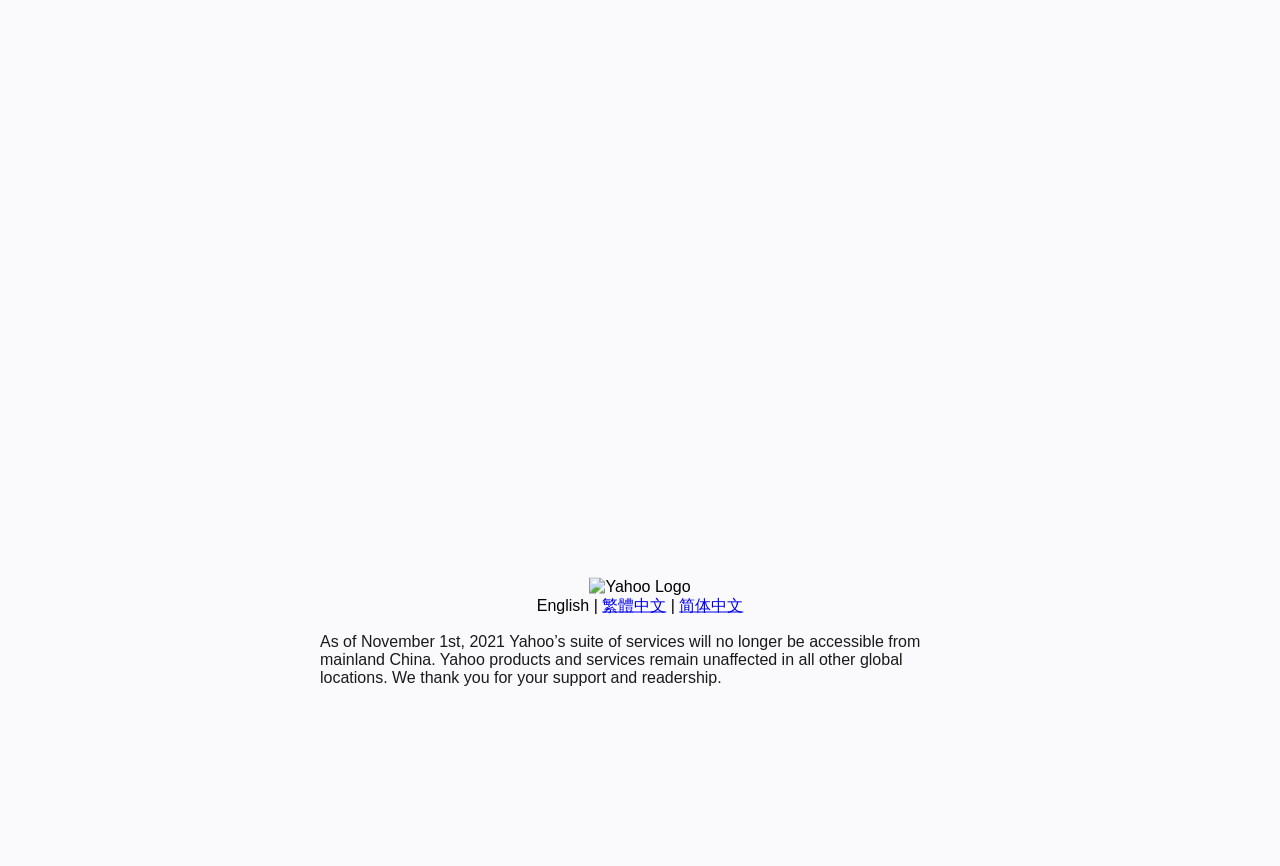Determine the bounding box of the UI component based on this description: "English". The bounding box coordinates should be four float values between 0 and 1, i.e., [left, top, right, bottom].

[0.419, 0.689, 0.46, 0.708]